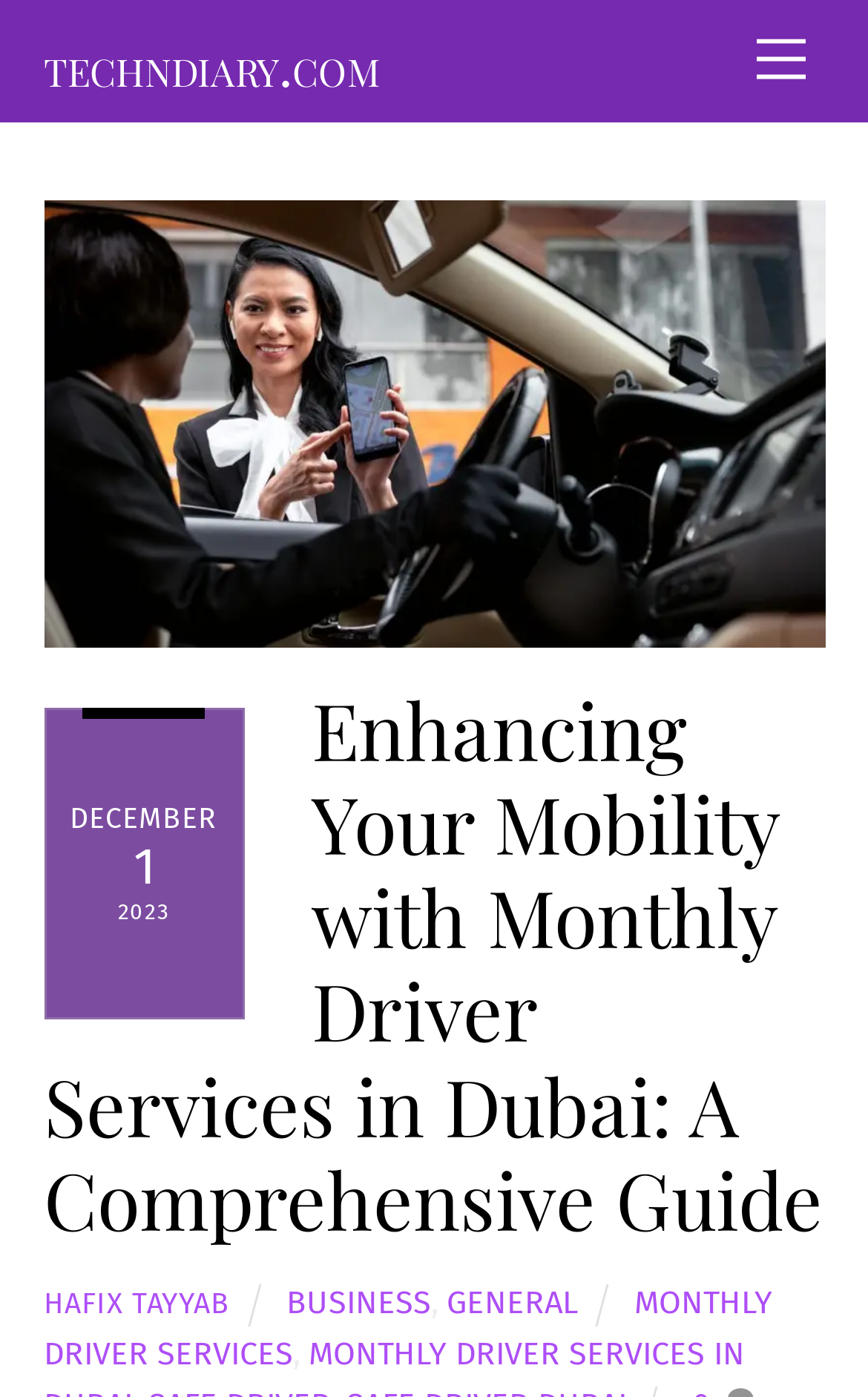Extract the bounding box coordinates for the described element: "HAfix Tayyab". The coordinates should be represented as four float numbers between 0 and 1: [left, top, right, bottom].

[0.05, 0.921, 0.265, 0.945]